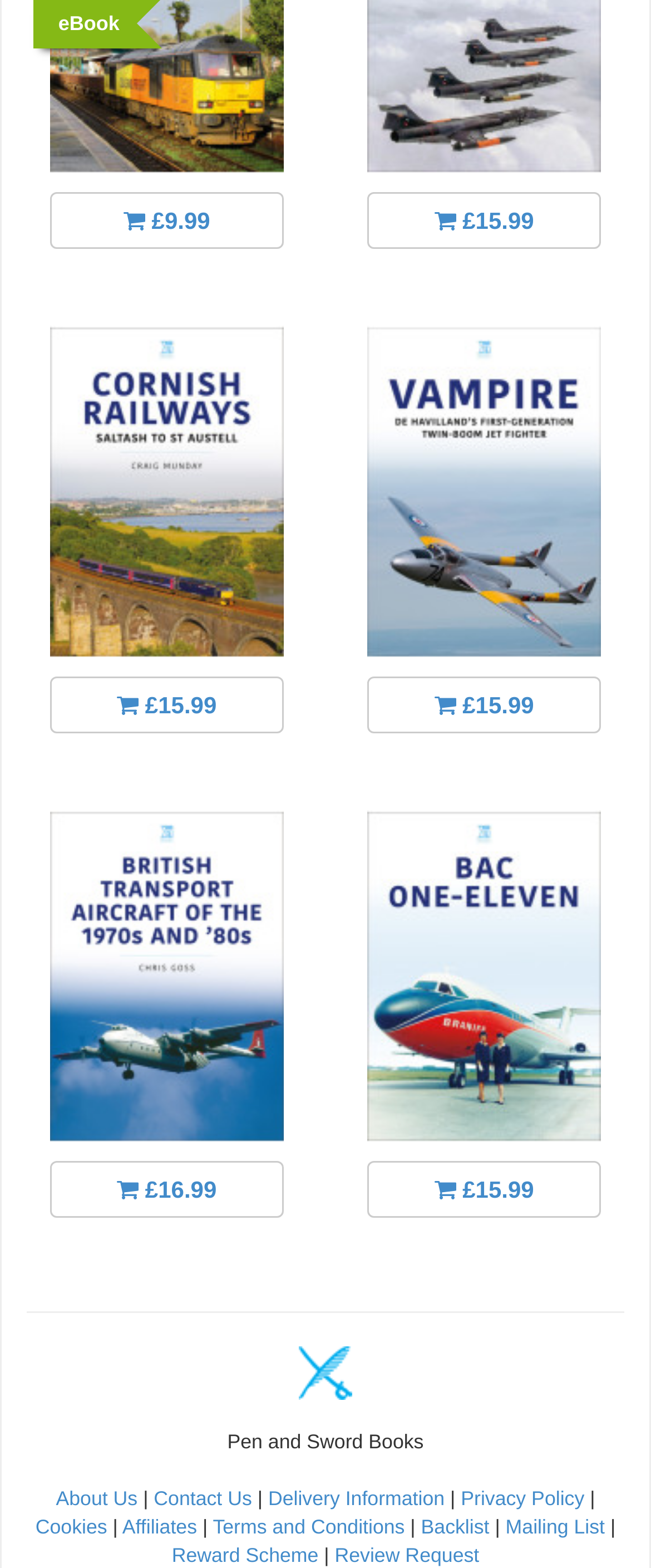Identify and provide the bounding box coordinates of the UI element described: "Terms and Conditions". The coordinates should be formatted as [left, top, right, bottom], with each number being a float between 0 and 1.

[0.327, 0.966, 0.622, 0.981]